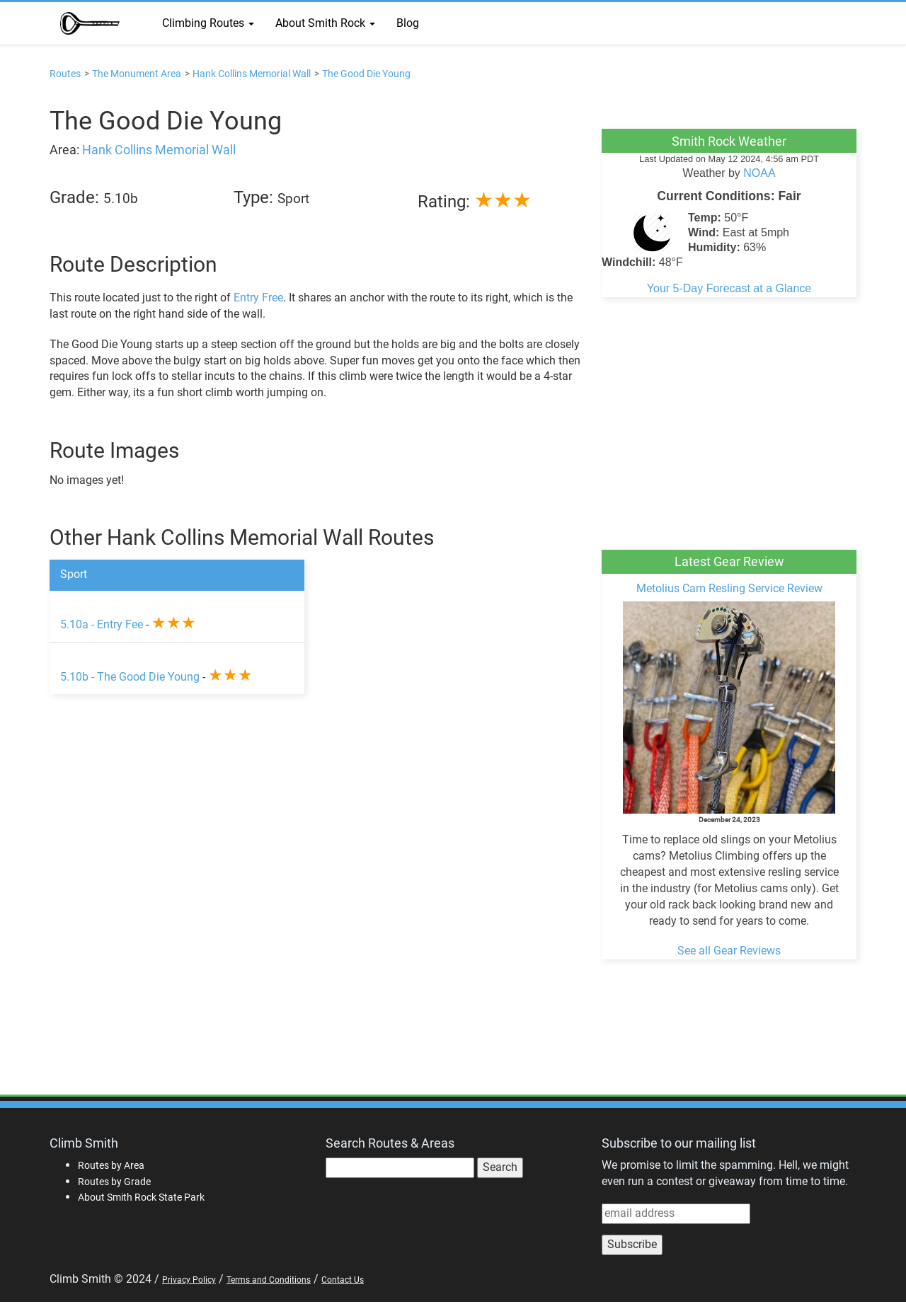Please identify the bounding box coordinates of the clickable area that will allow you to execute the instruction: "View the 'The Good Die Young' route description".

[0.055, 0.192, 0.641, 0.21]